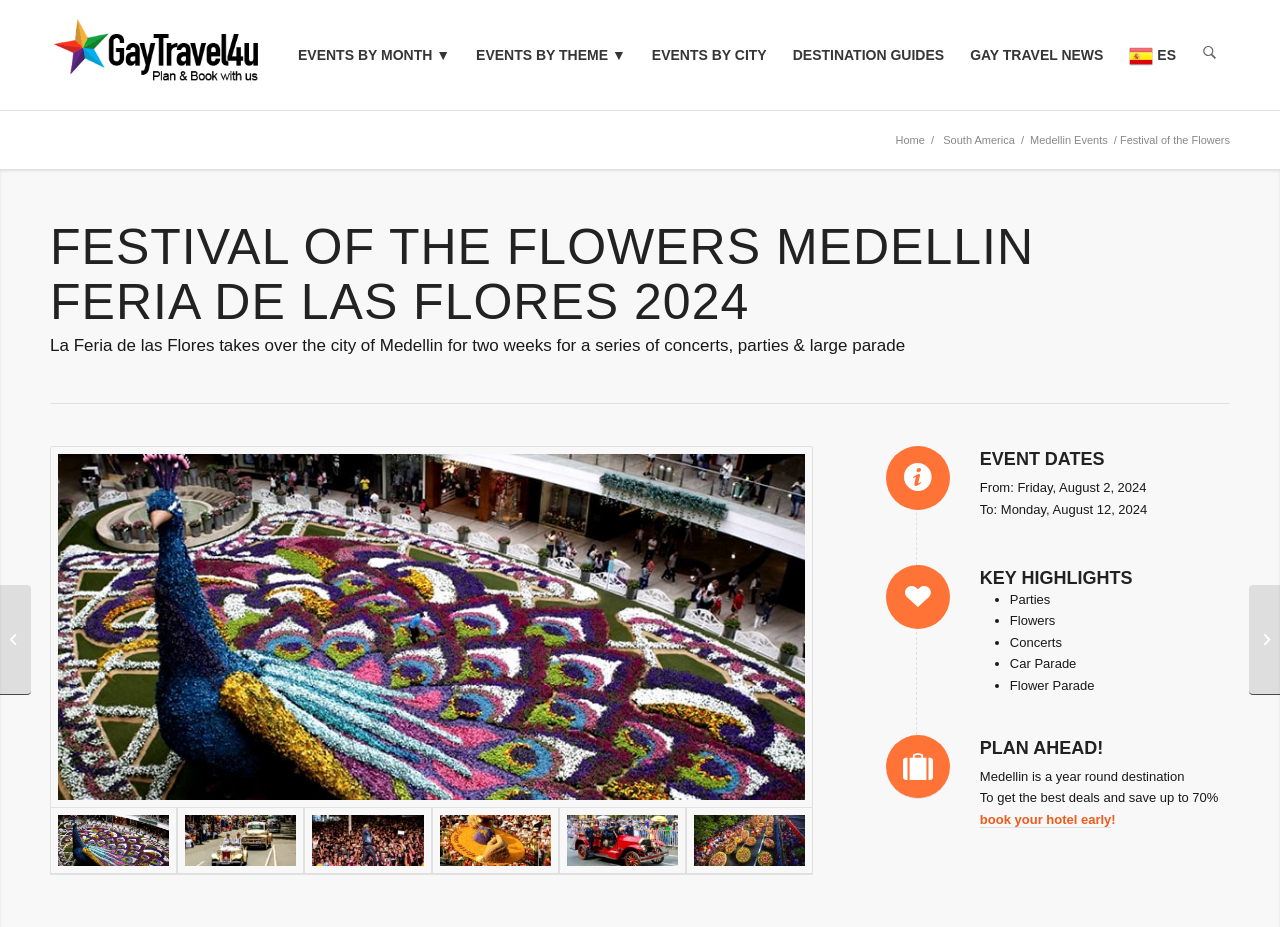Give a short answer using one word or phrase for the question:
When does the festival take place?

From Friday, August 2, 2024 to Monday, August 12, 2024